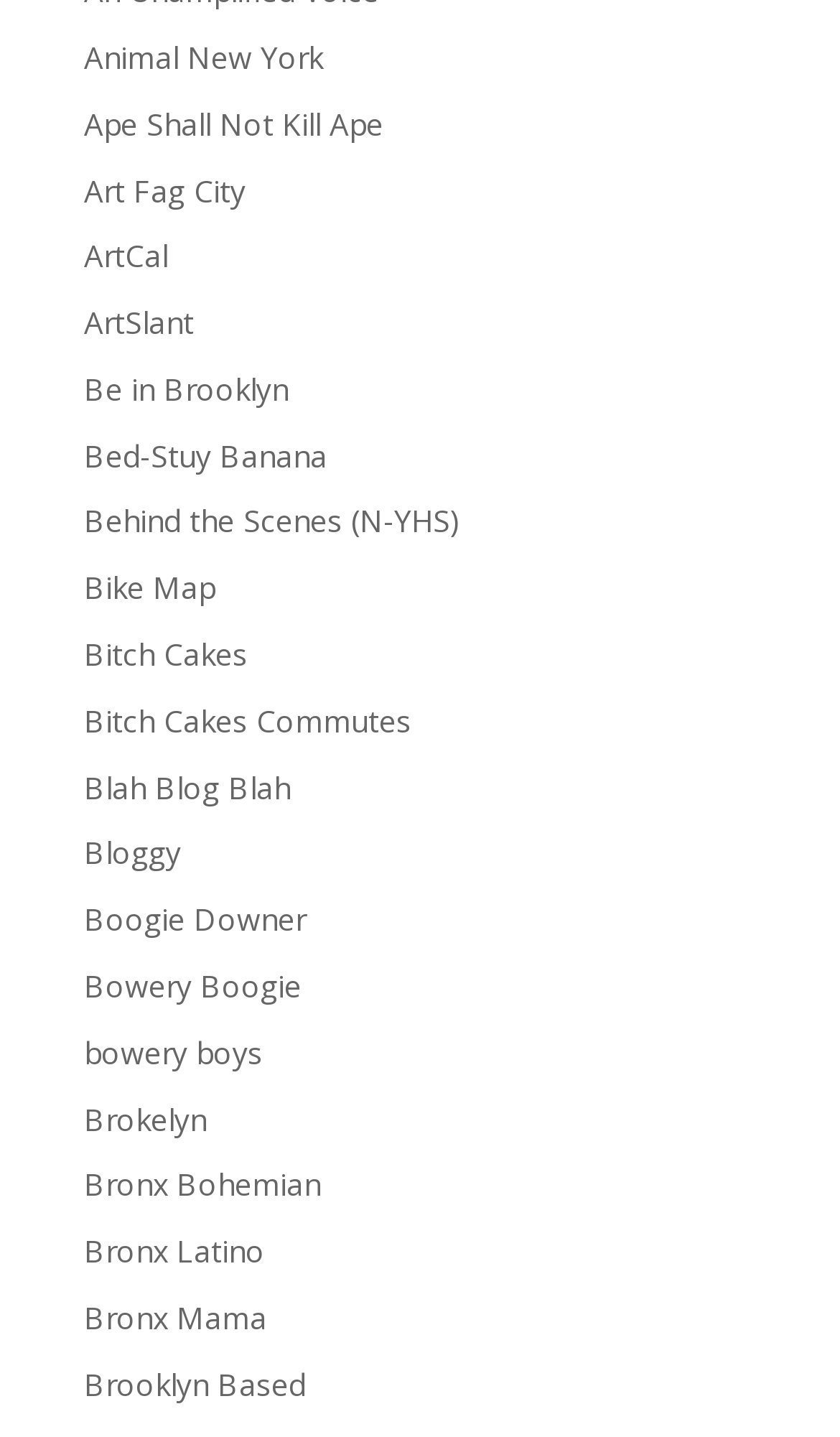What is the last link on the webpage?
Using the image, answer in one word or phrase.

Brooklyn Based